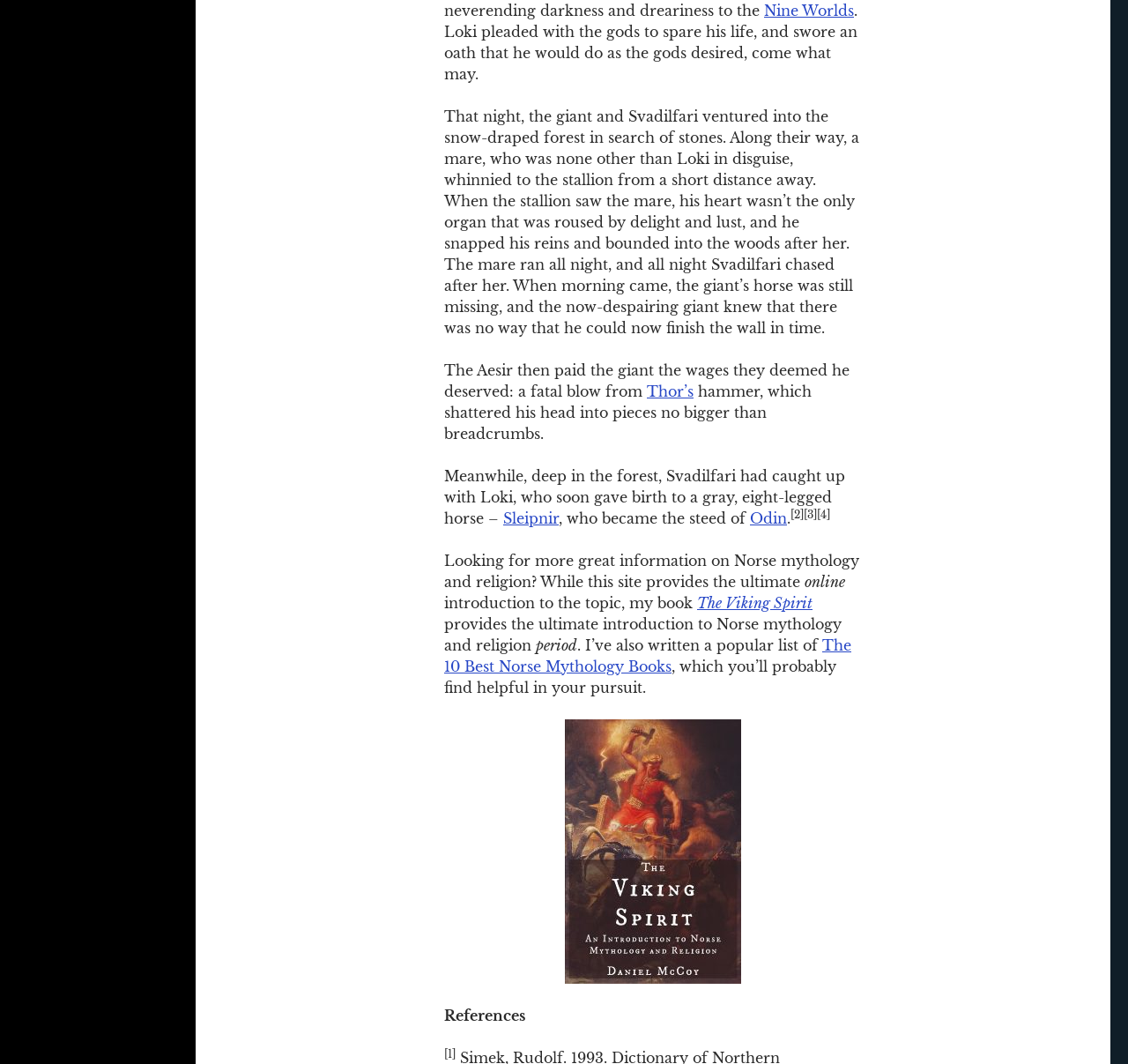Answer briefly with one word or phrase:
Who is the father of Sleipnir?

Loki